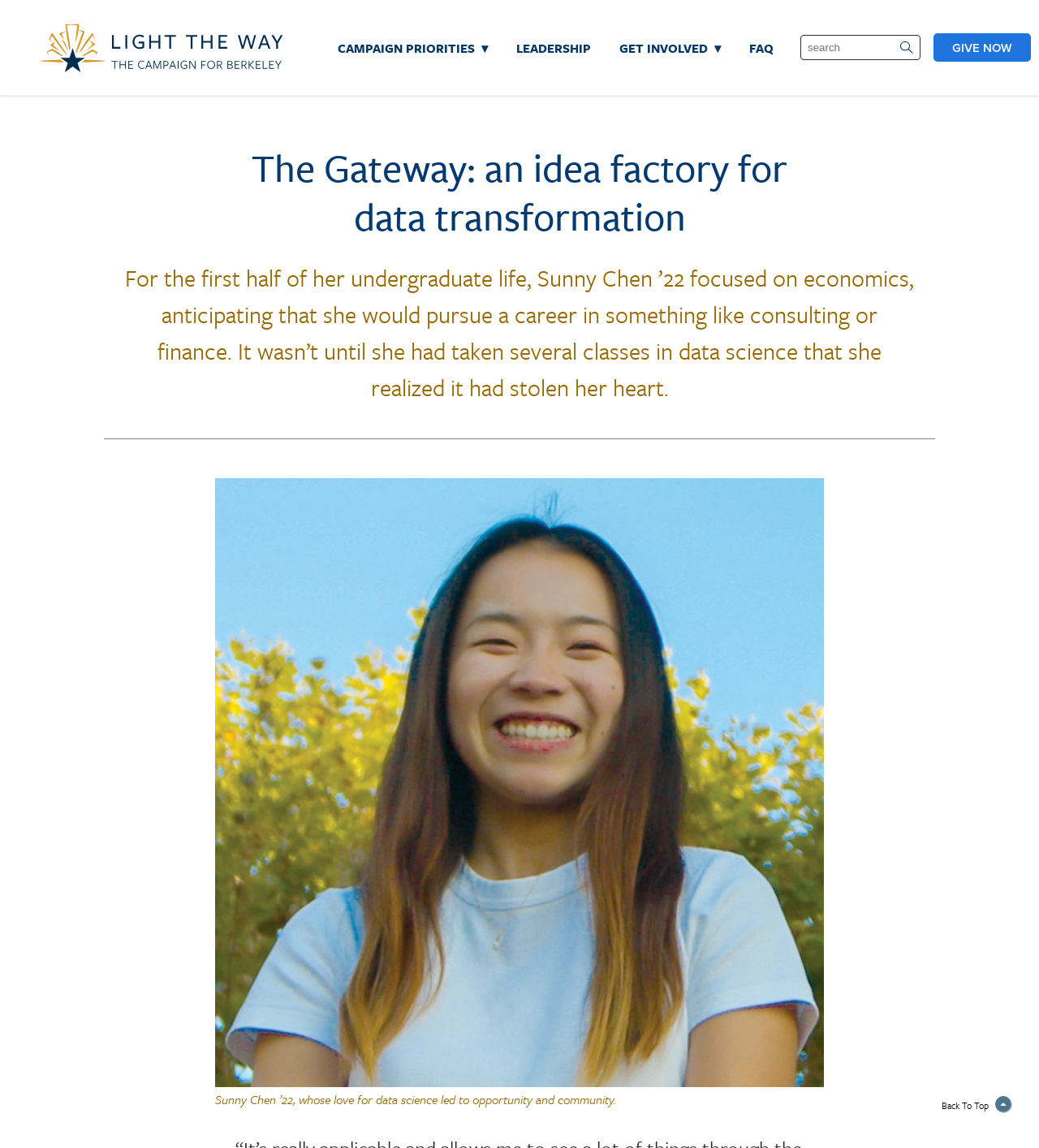Provide an in-depth description of the elements and layout of the webpage.

The webpage is about the University of Berkeley's campaign, "Light the Way," with the motto "Fiat Lux" or "Let there be light." At the top-left corner, there is a "SKIP TO MAIN CONTENT" link. Next to it, on the top-left, is the "Light The Way Logo" image, which is also a link. 

Below the logo, there is a horizontal navigation bar with several menu items, including "CAMPAIGN PRIORITIES," "LEADERSHIP," "GET INVOLVED," "FAQ," and a search bar. The search bar has a text box and a button. On the far right of the navigation bar, there is a "GIVE NOW" link.

The main content of the webpage is divided into two sections. The top section has a heading that reads "The Gateway: an idea factory for data transformation." Below this heading, there is a subheading that tells the story of Sunny Chen, a Berkeley undergraduate who discovered her passion for data science. 

The bottom section of the main content features a large image of Sunny Chen sitting on steps with the Campanile behind her. Below the image, there is a figure caption that describes the photo. 

At the bottom-right corner of the webpage, there is a "Back To Top" button with an image of an arrow pointing upwards.